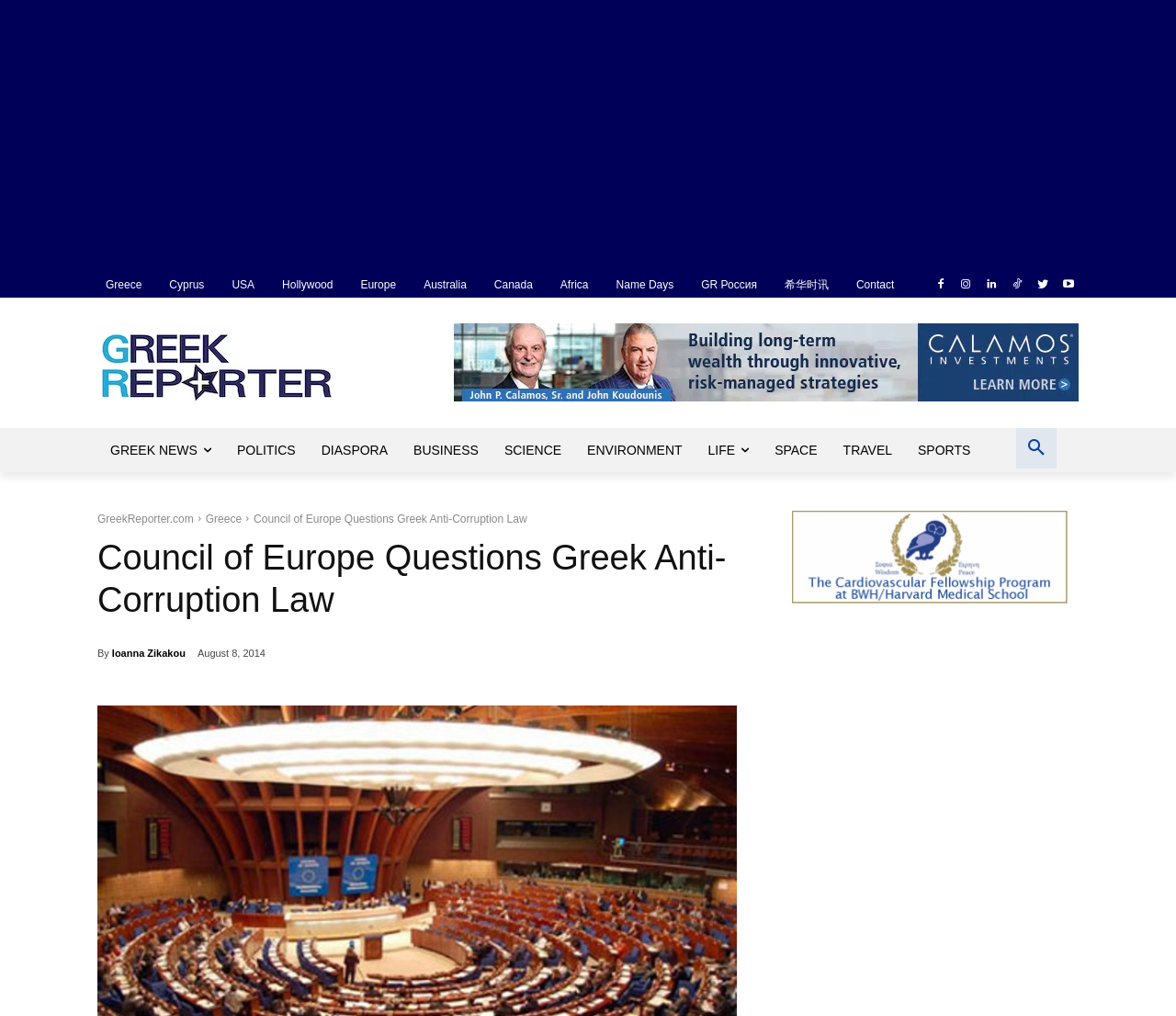Generate a detailed explanation of the webpage's features and information.

The webpage appears to be a news article from GreekReporter.com, with a focus on the Council of Europe's questioning of Greece's anti-corruption law. 

At the top of the page, there is a horizontal menu with multiple links to different countries and regions, including Greece, Cyprus, USA, Europe, and others. Below this menu, there are two prominent links: "Greek news from Greece and the world" and "John Calamos Greek Reporter Ad", both accompanied by images. 

On the left side of the page, there is a vertical menu with links to various categories, including GREEK NEWS, POLITICS, DIASPORA, BUSINESS, SCIENCE, ENVIRONMENT, LIFE, SPACE, TRAVEL, and SPORTS. 

The main content of the page is the news article, which has a heading "Council of Europe Questions Greek Anti-Corruption Law". The article is written by Ioanna Zikakou and was published on August 8, 2014. 

At the bottom of the page, there is a link to "The Behrakis Foundation supports Greek news", accompanied by an image. There is also a search button and a link to the GreekReporter.com website.